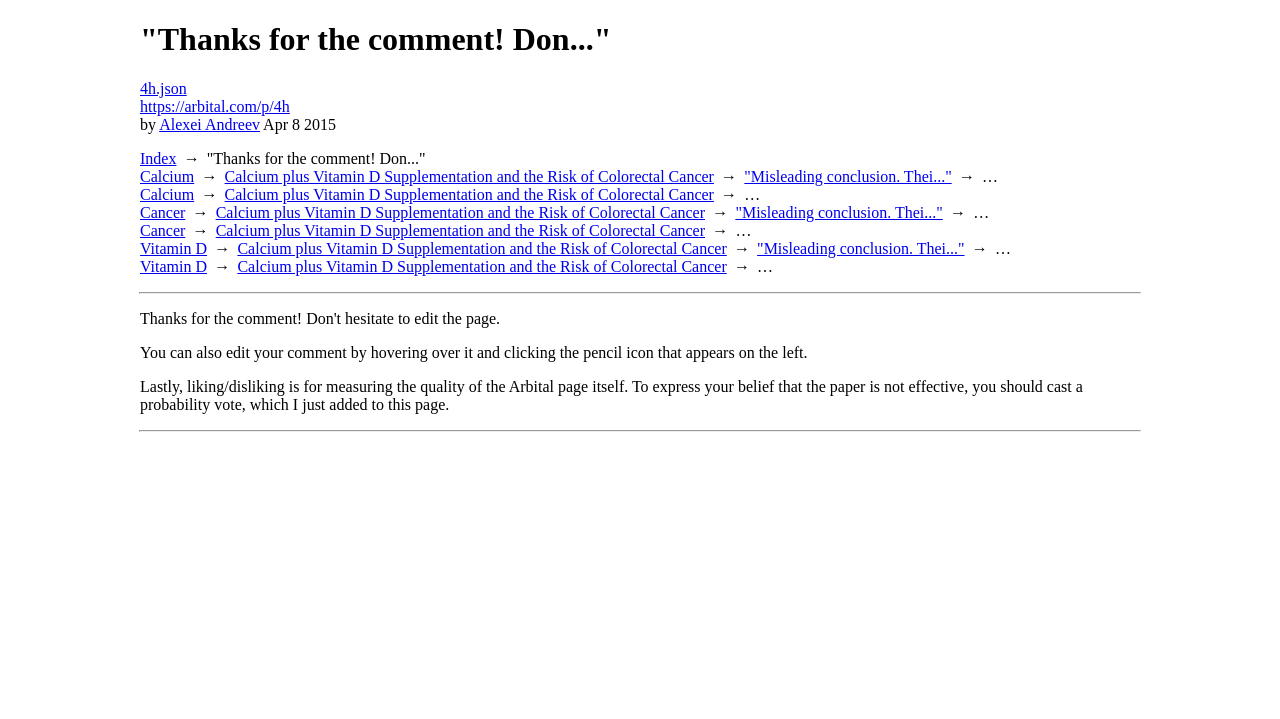Can you show the bounding box coordinates of the region to click on to complete the task described in the instruction: "Go to the Index page"?

[0.109, 0.208, 0.138, 0.232]